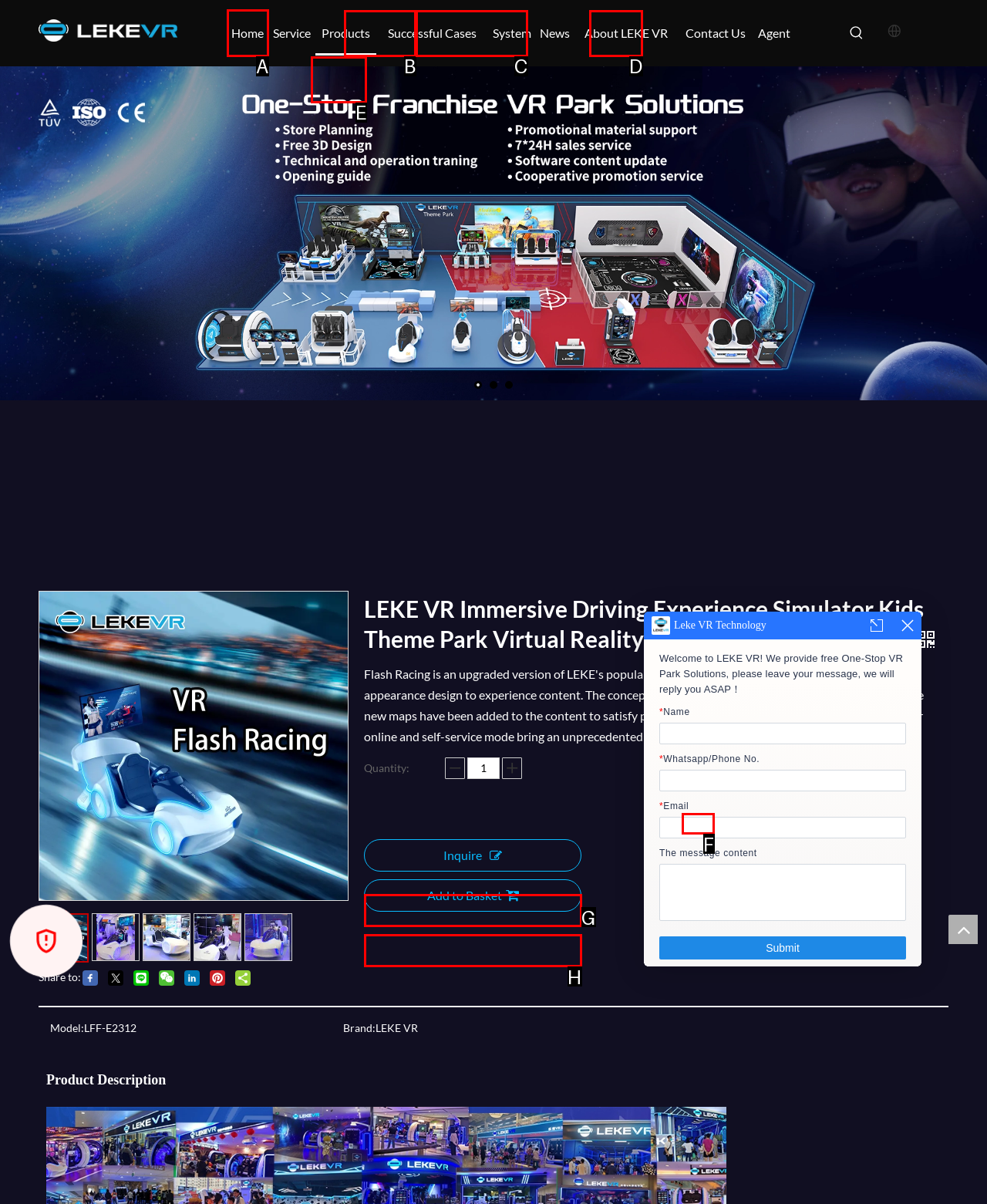Please indicate which HTML element to click in order to fulfill the following task: Click the Home link Respond with the letter of the chosen option.

A